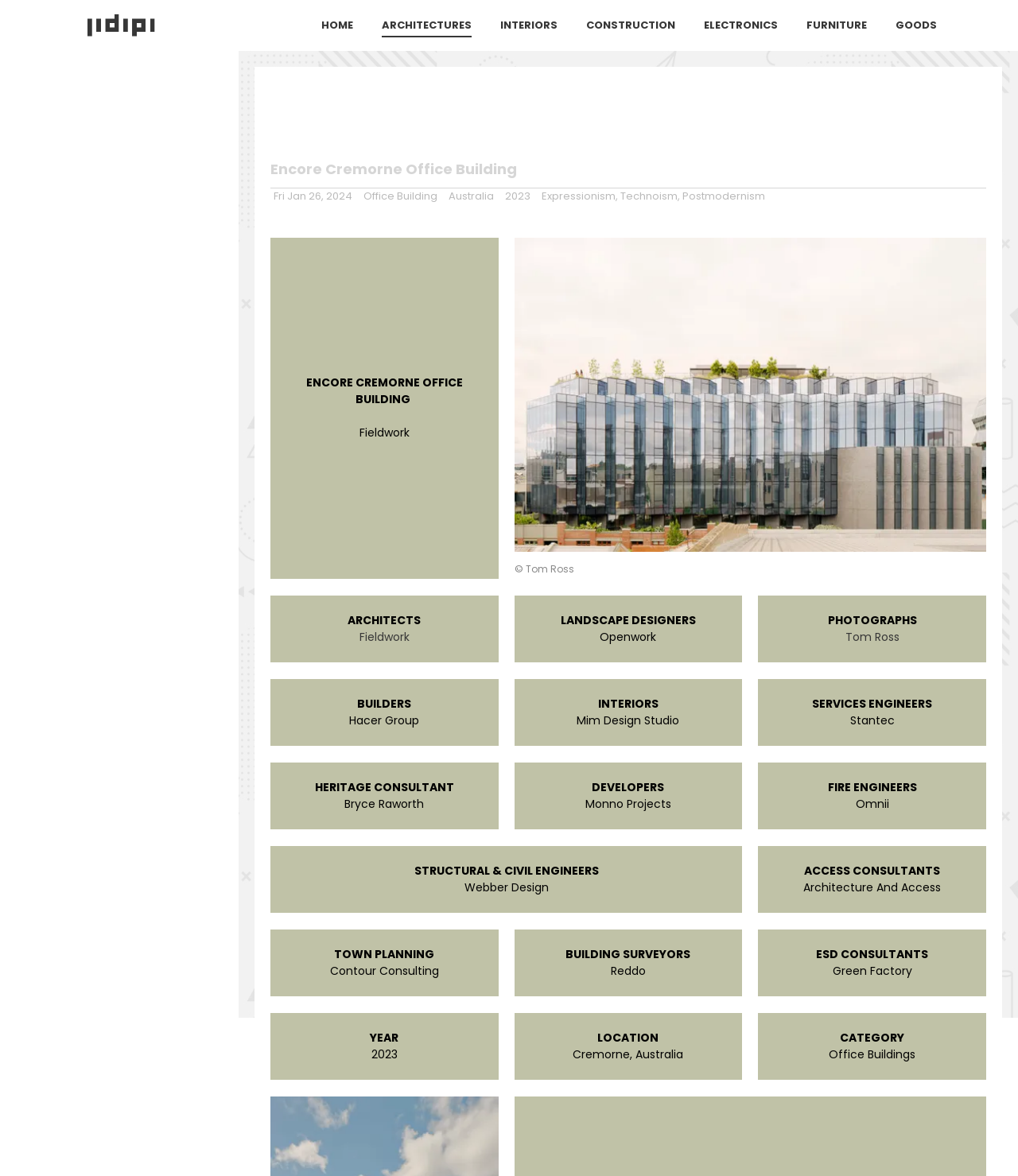Carefully observe the image and respond to the question with a detailed answer:
What is the category of the office building?

The category of the office building can be found in the static text element 'Office Buildings' with bounding box coordinates [0.814, 0.89, 0.899, 0.903].